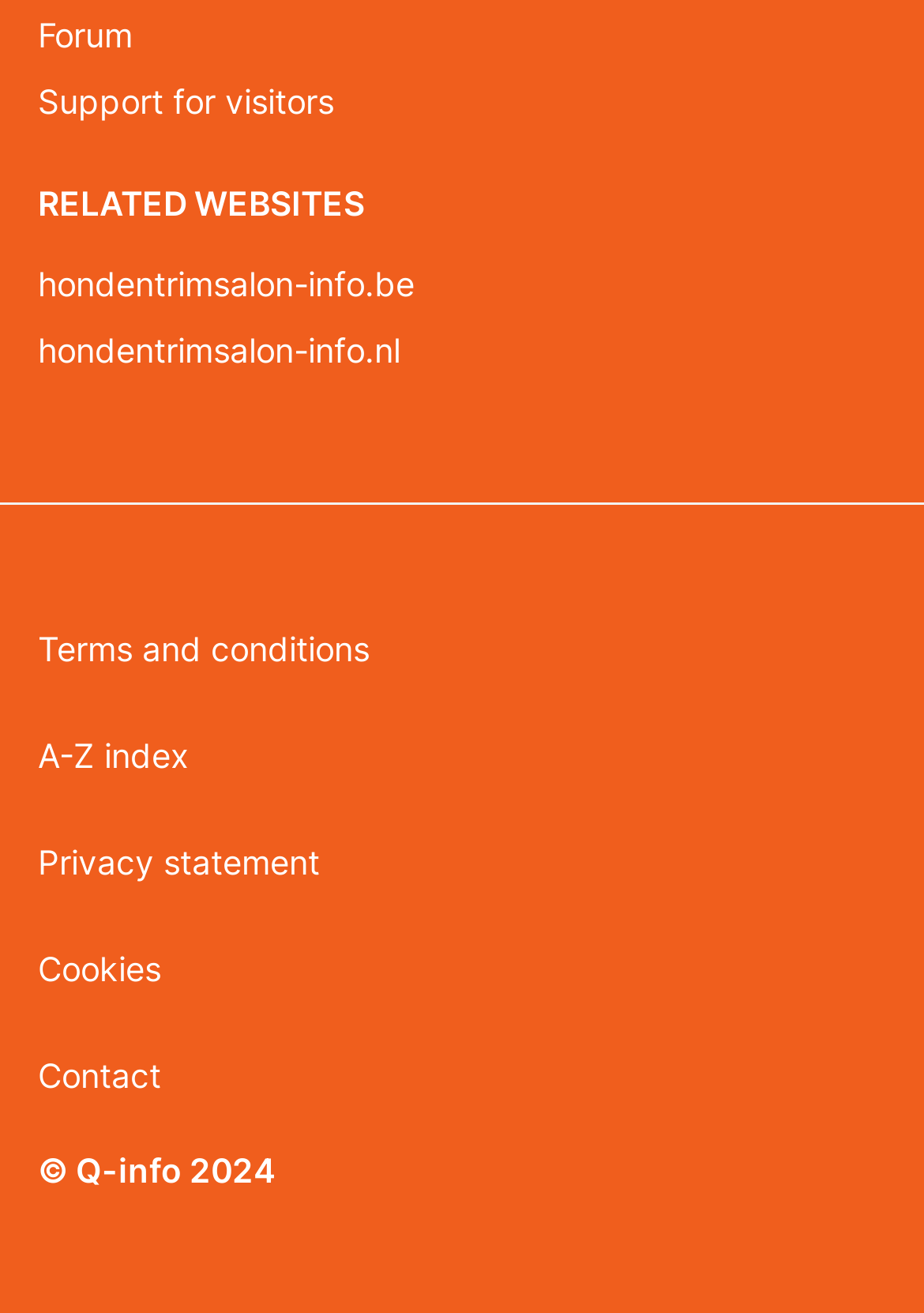Please give a succinct answer to the question in one word or phrase:
What is the purpose of the 'Forum' link?

Discussion